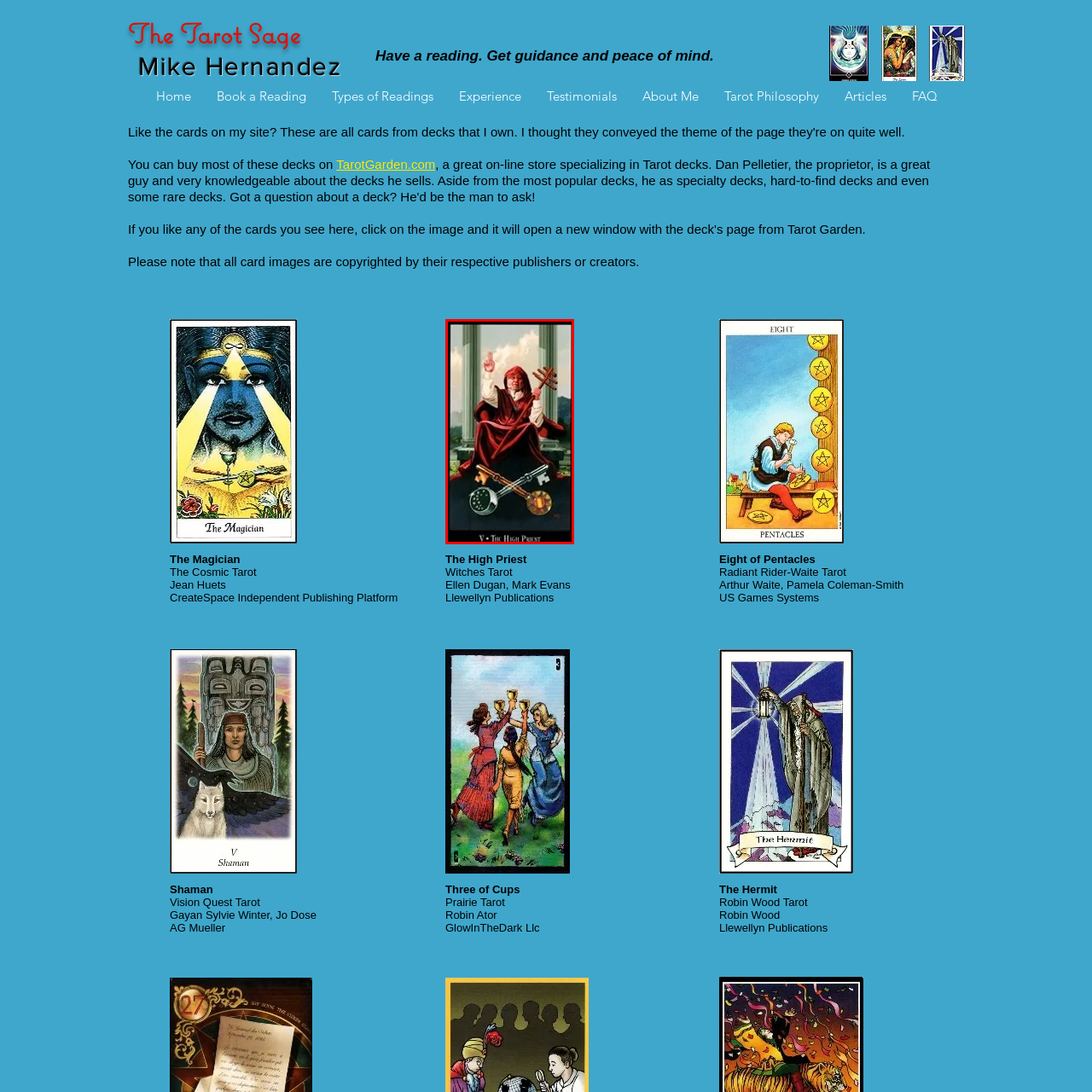Inspect the picture enclosed by the red border, What is the significance of the lush greenery? Provide your answer as a single word or phrase.

connection to nature